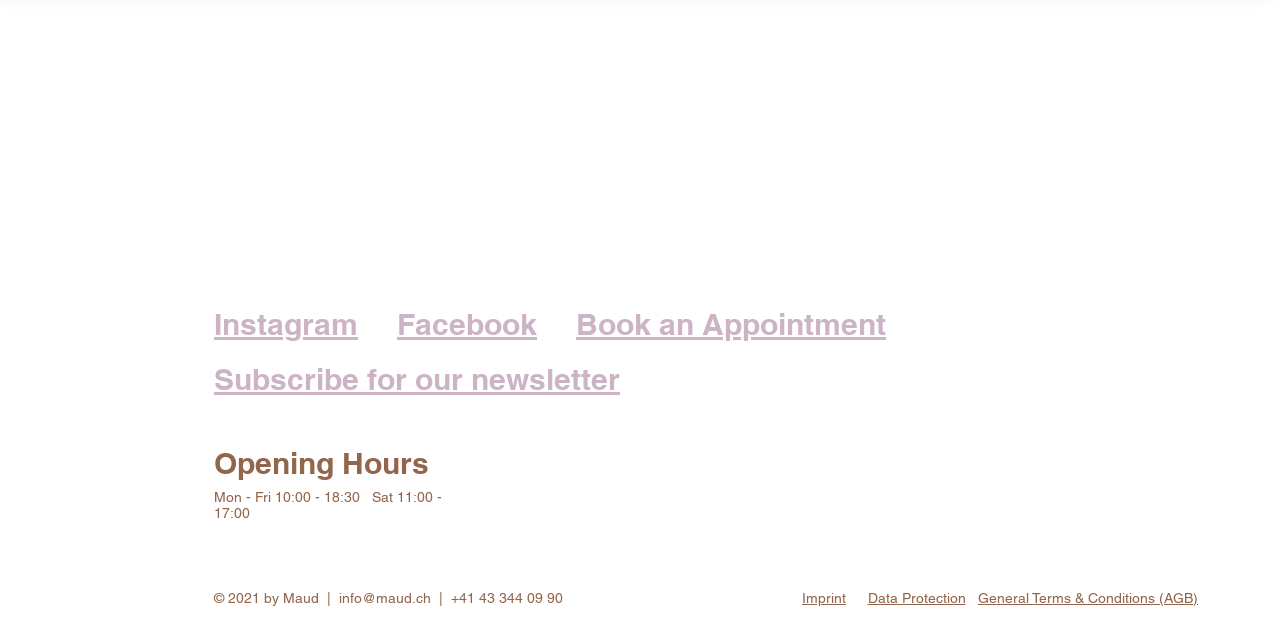What are the opening hours on Saturday?
Ensure your answer is thorough and detailed.

I found the opening hours section on the webpage, which lists the hours for Monday to Friday and Saturday. According to the section, the opening hours on Saturday are from 11:00 to 17:00.